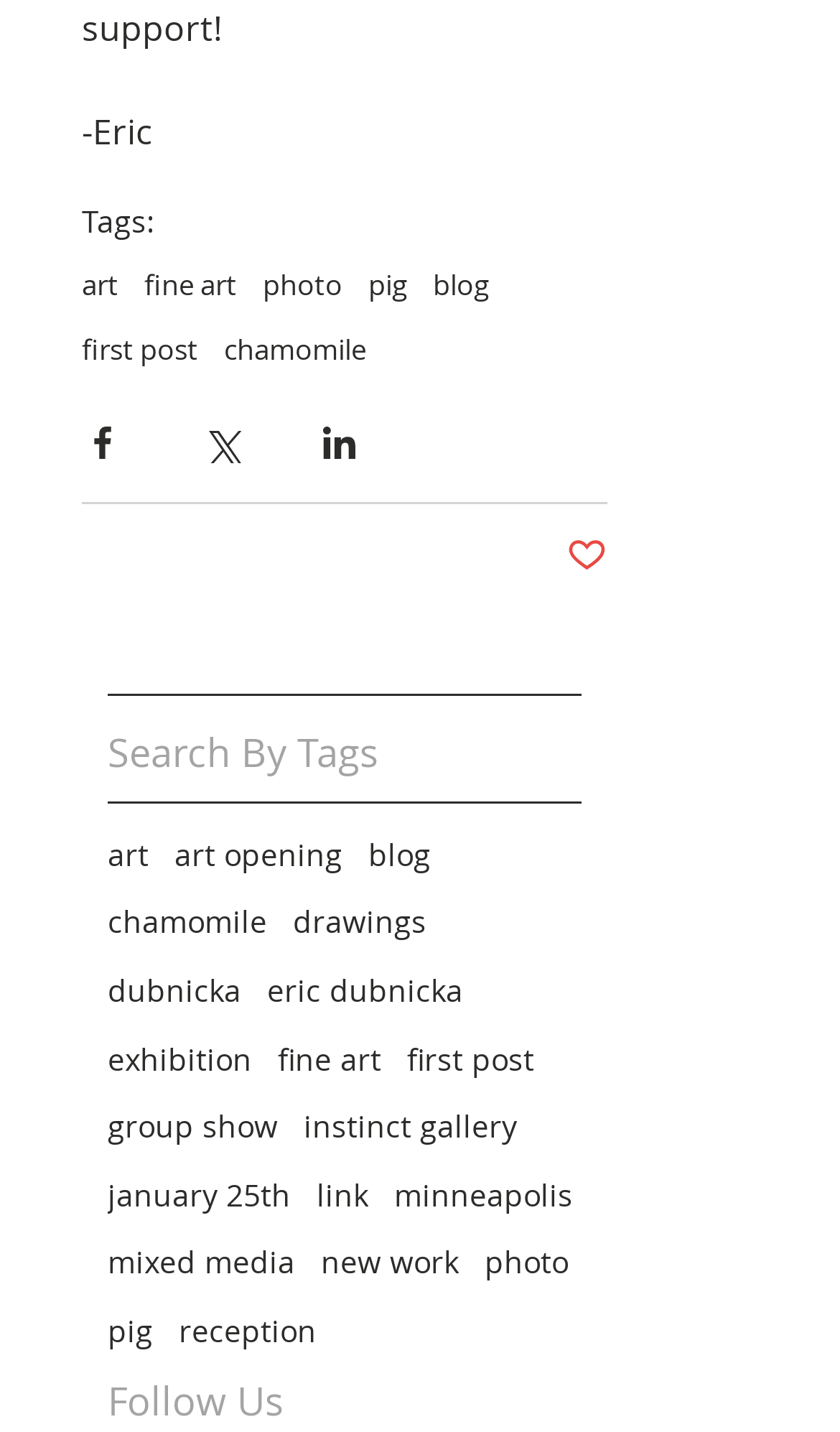Please specify the bounding box coordinates of the clickable region to carry out the following instruction: "Follow the 'blog' link". The coordinates should be four float numbers between 0 and 1, in the format [left, top, right, bottom].

[0.515, 0.186, 0.582, 0.21]